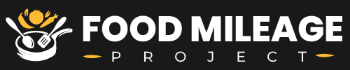What is the background color of the logo?
Carefully analyze the image and provide a thorough answer to the question.

The sleek black background of the logo adds a modern touch, making the logo striking and easily recognizable.